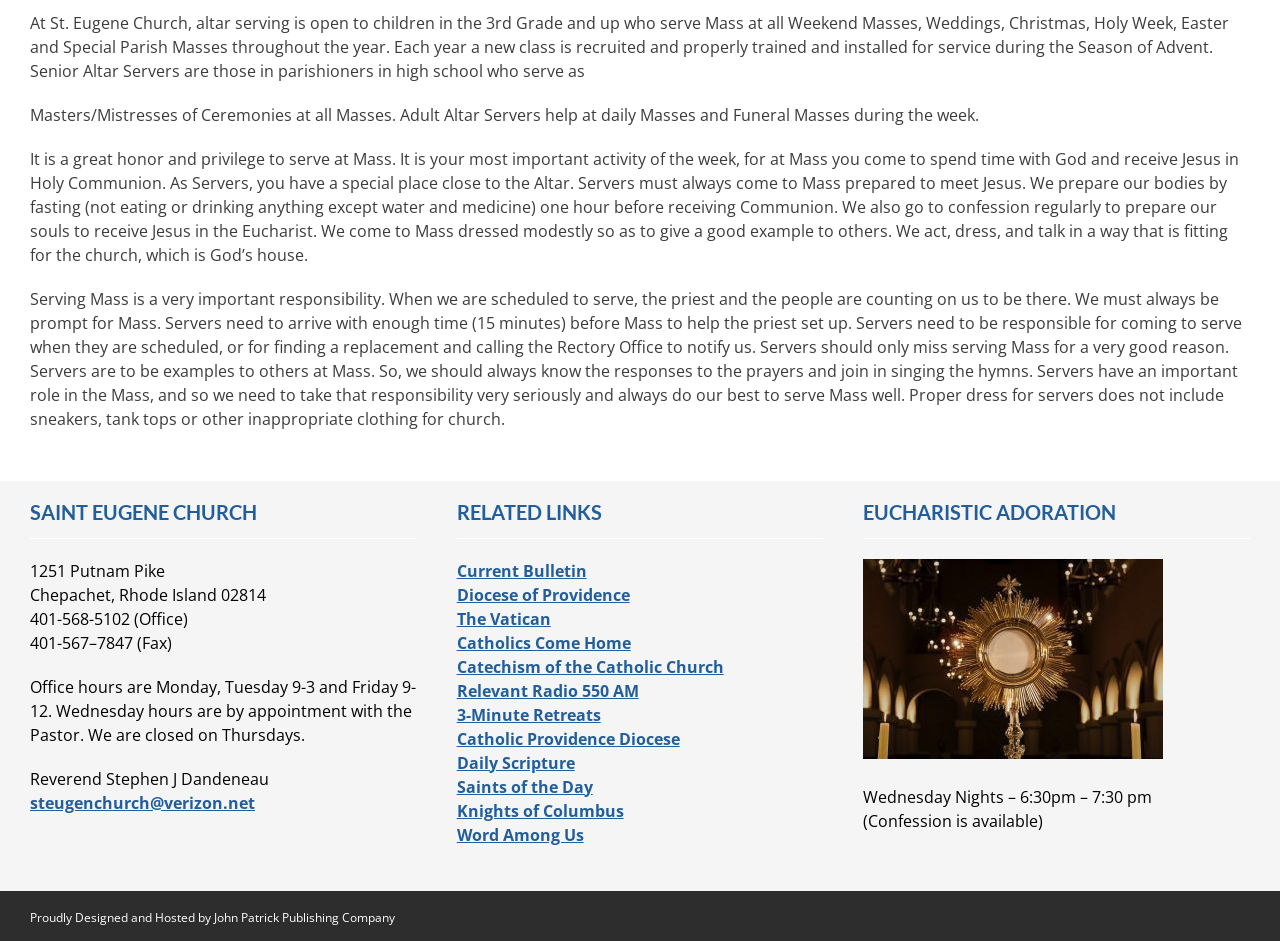Given the description "Daily Scripture", determine the bounding box of the corresponding UI element.

[0.357, 0.799, 0.449, 0.822]